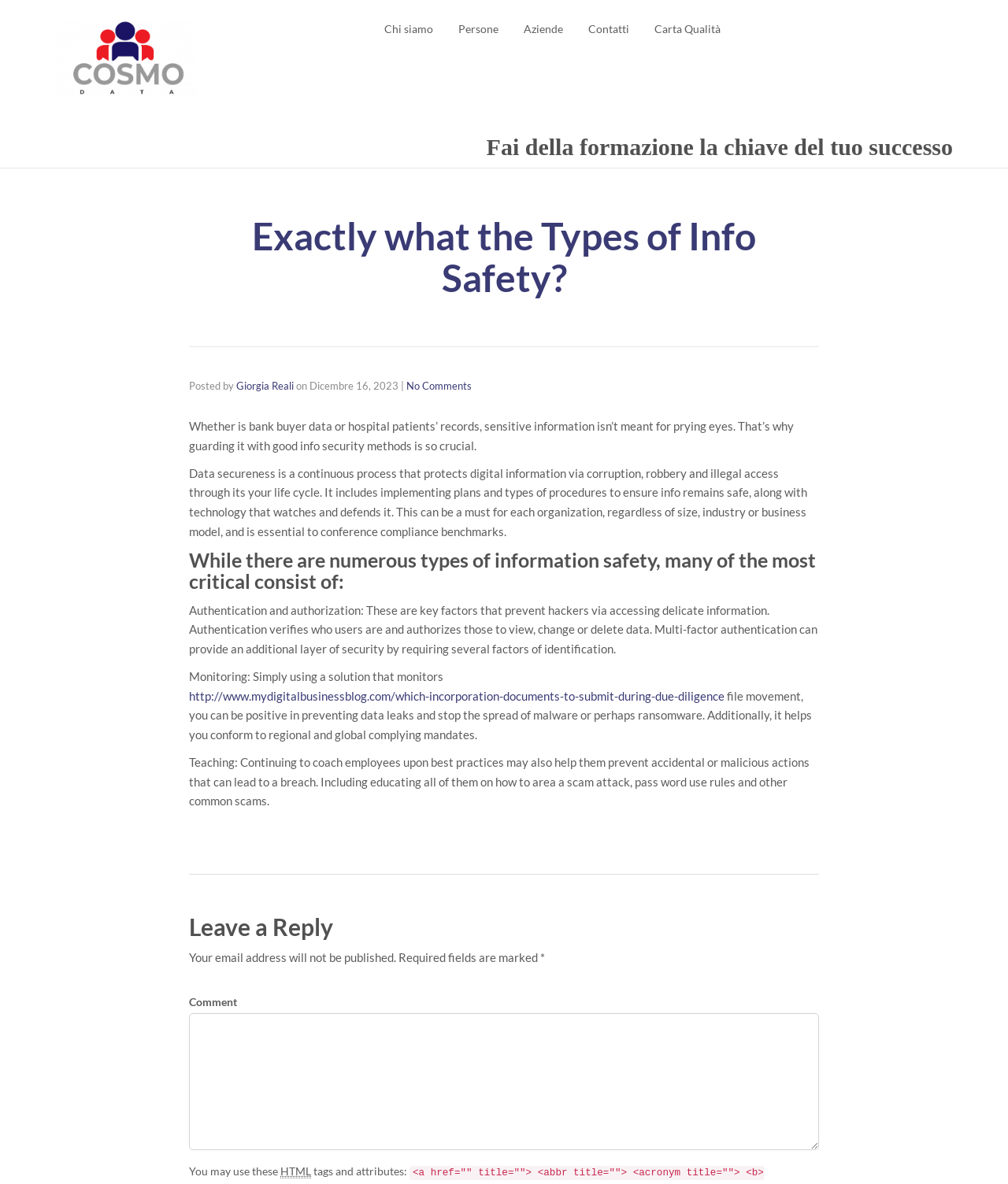Specify the bounding box coordinates for the region that must be clicked to perform the given instruction: "Leave a comment".

[0.188, 0.856, 0.812, 0.971]